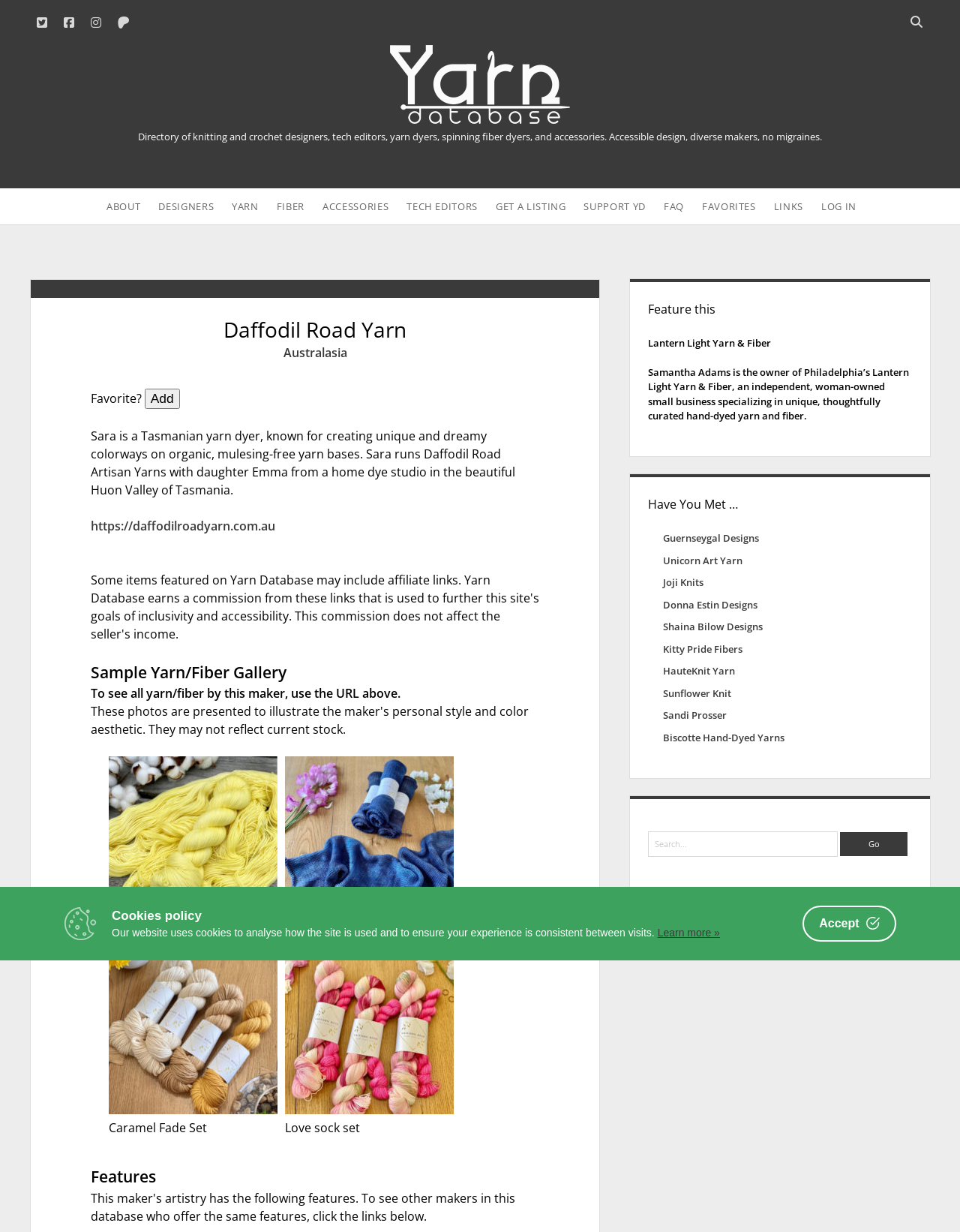Find the primary header on the webpage and provide its text.

Daffodil Road Yarn